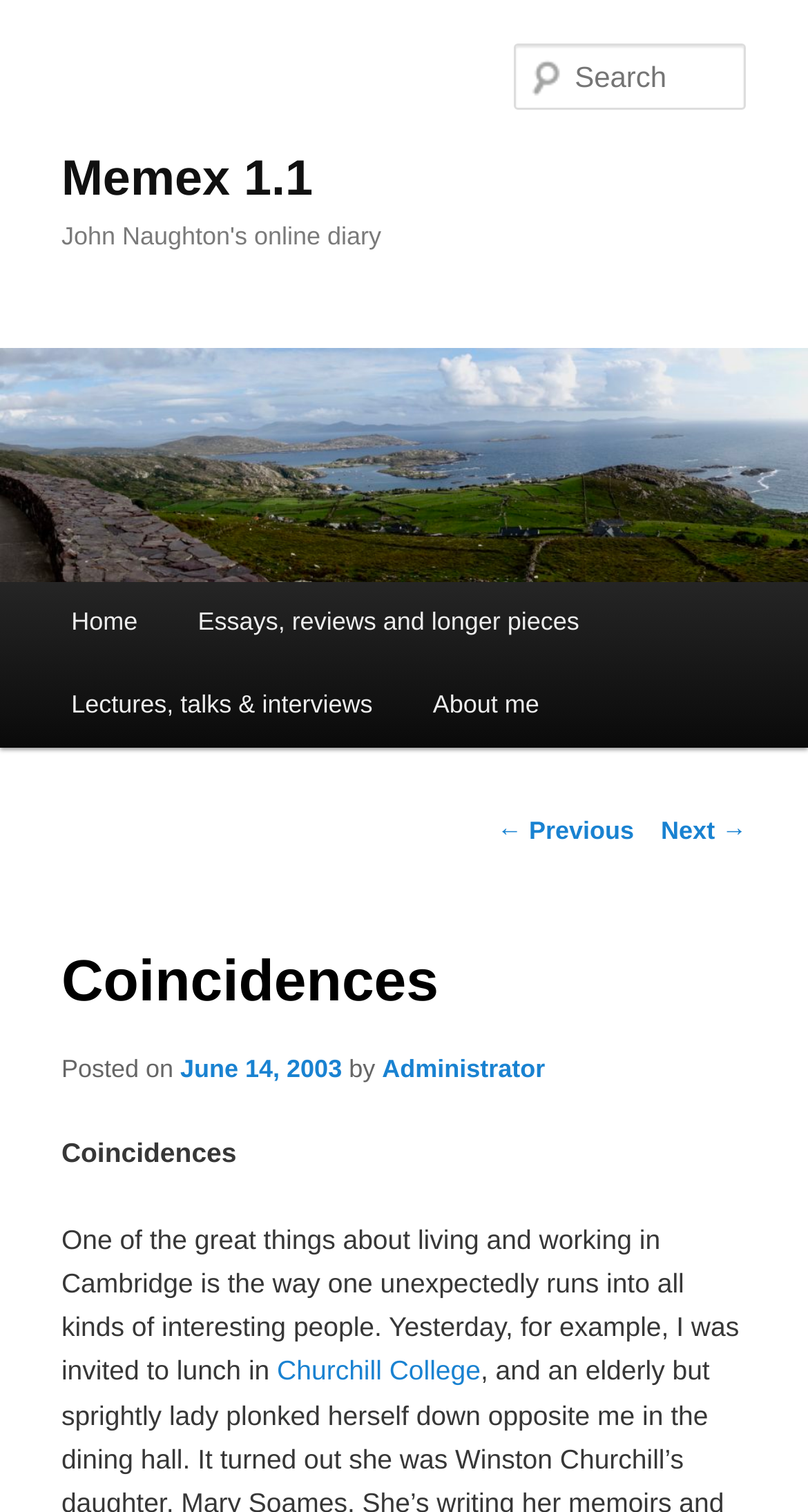Given the element description Next →, specify the bounding box coordinates of the corresponding UI element in the format (top-left x, top-left y, bottom-right x, bottom-right y). All values must be between 0 and 1.

[0.818, 0.539, 0.924, 0.559]